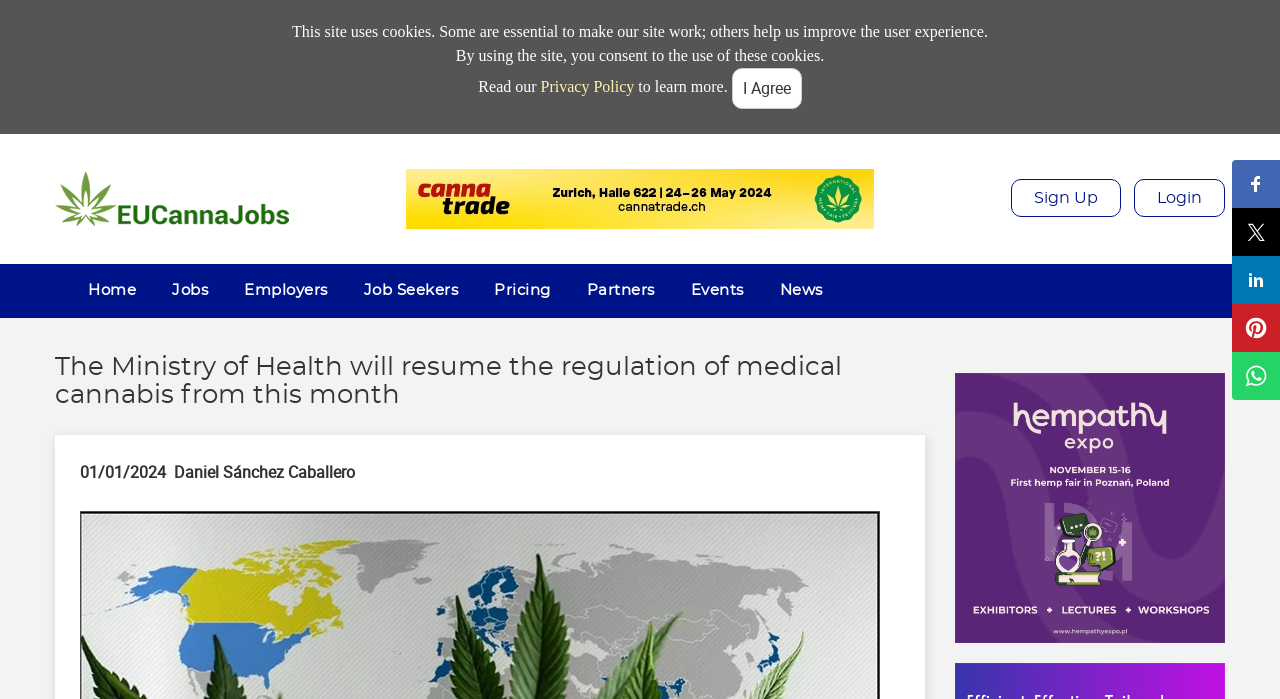Using the provided description: "Login", find the bounding box coordinates of the corresponding UI element. The output should be four float numbers between 0 and 1, in the format [left, top, right, bottom].

[0.886, 0.256, 0.957, 0.311]